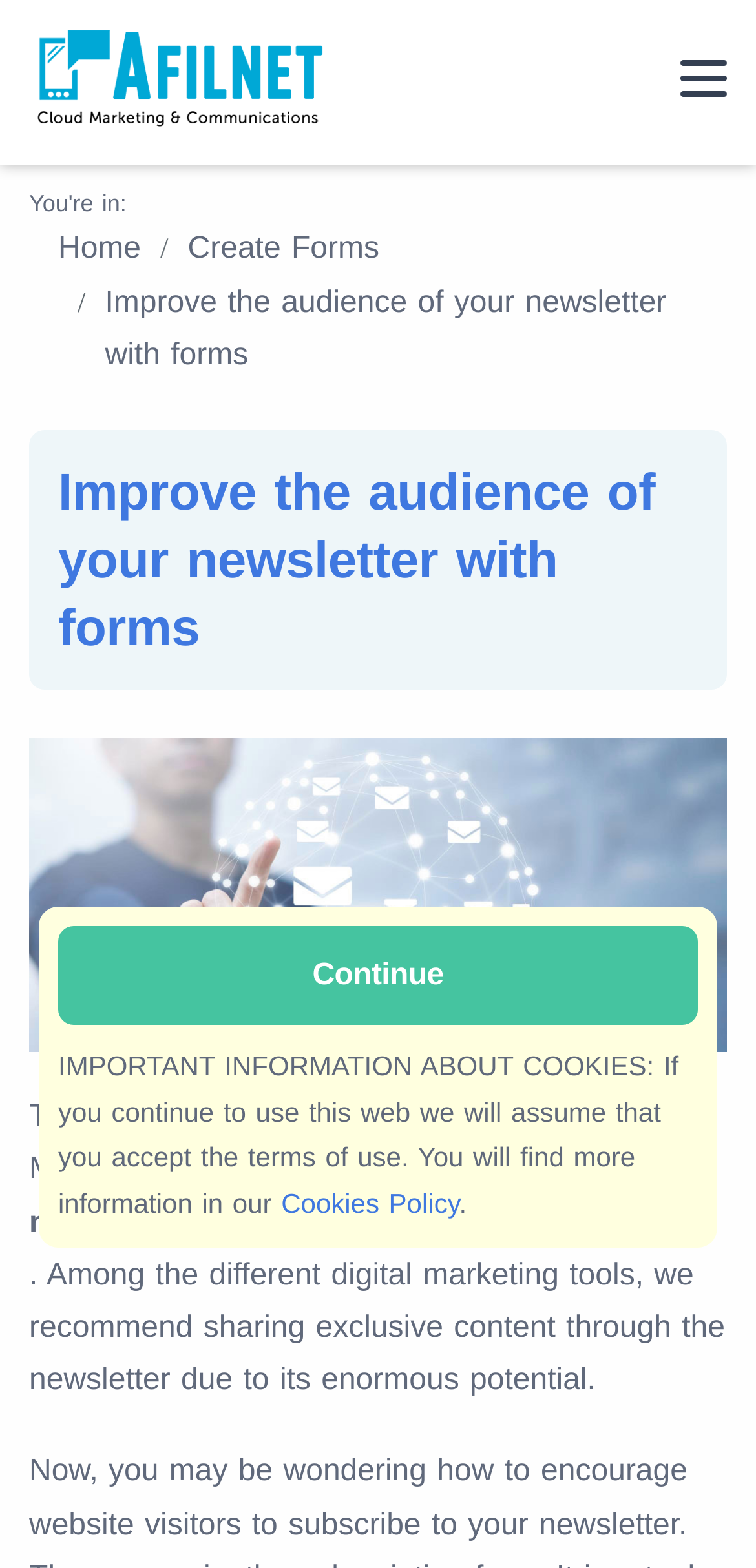Locate the bounding box of the user interface element based on this description: "Home".

[0.077, 0.143, 0.186, 0.177]